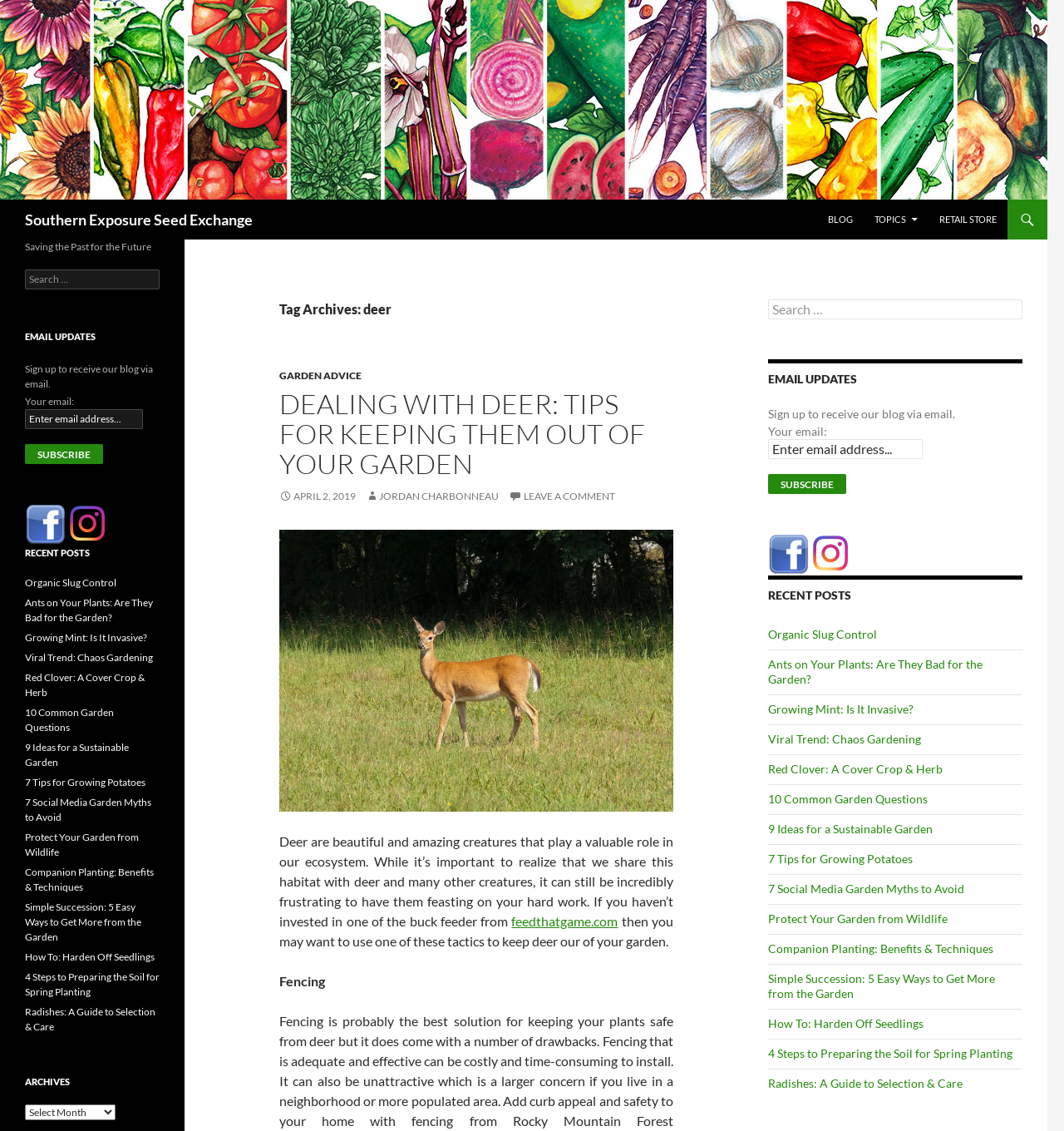Please determine the bounding box coordinates for the UI element described here. Use the format (top-left x, top-left y, bottom-right x, bottom-right y) with values bounded between 0 and 1: name="subscribe" value="Subscribe"

[0.023, 0.393, 0.097, 0.41]